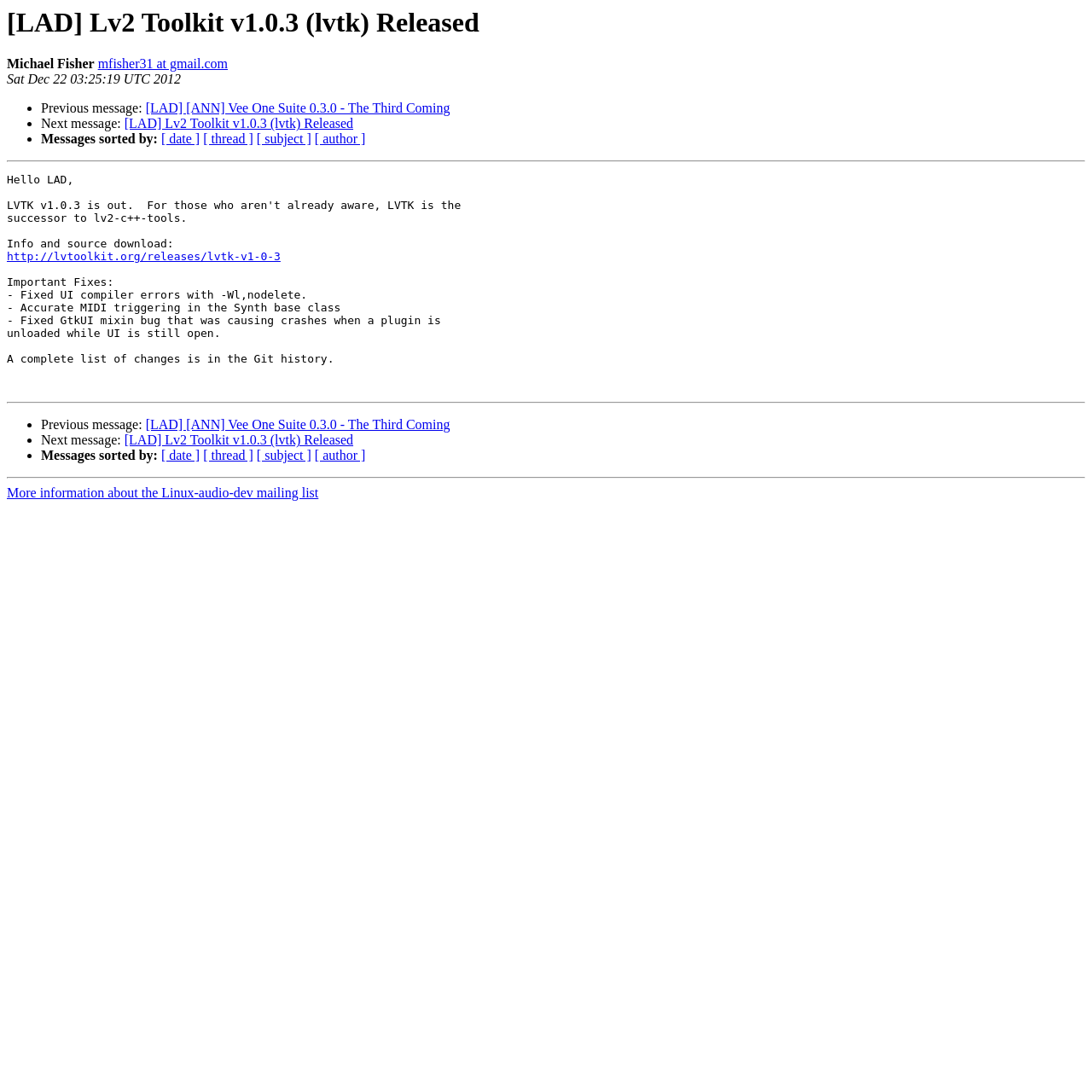Using the description: "http://lvtoolkit.org/releases/lvtk-v1-0-3", identify the bounding box of the corresponding UI element in the screenshot.

[0.006, 0.229, 0.257, 0.241]